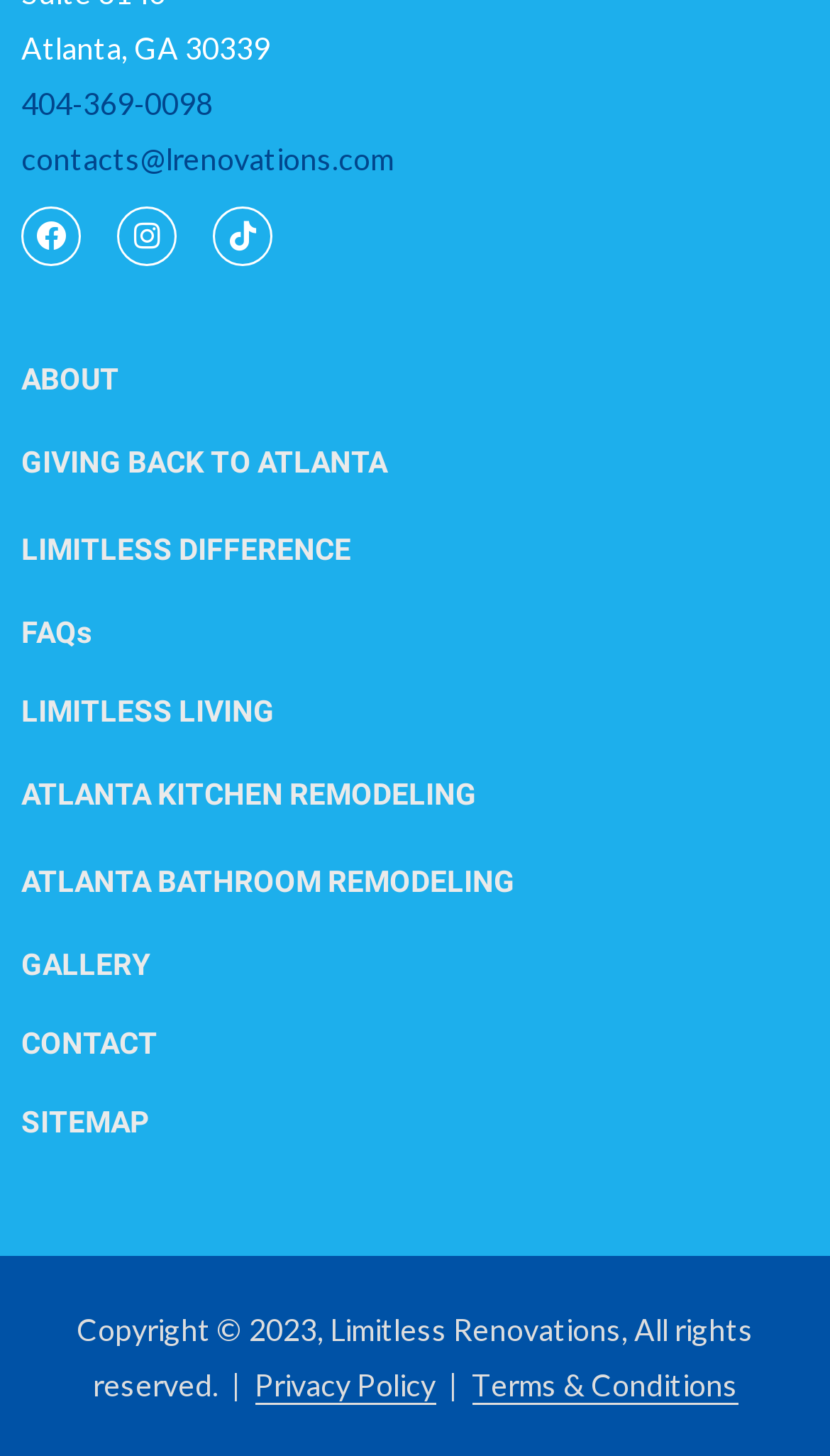Provide a one-word or short-phrase response to the question:
How many types of remodeling services are mentioned?

2